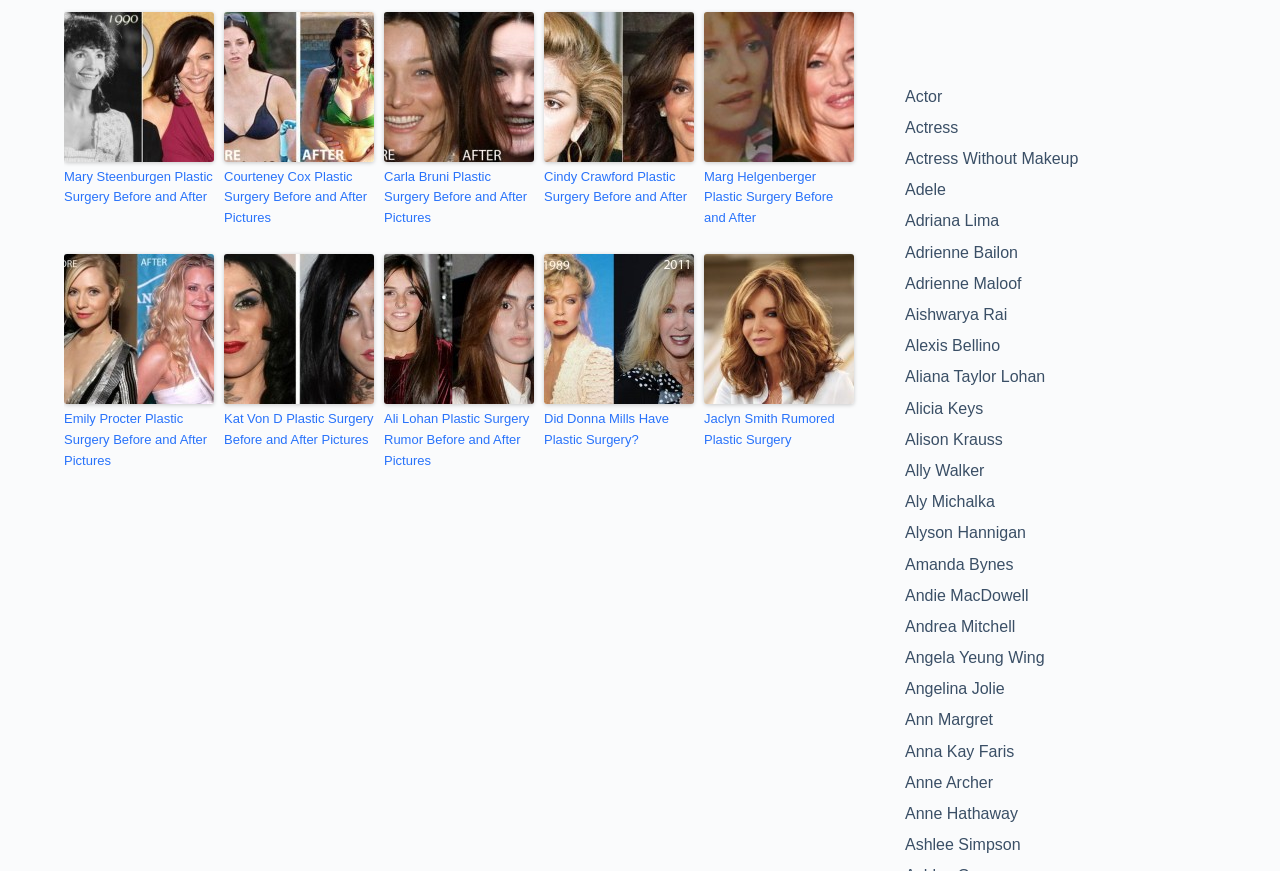What is the topic of the webpage?
Answer with a single word or short phrase according to what you see in the image.

Plastic Surgery